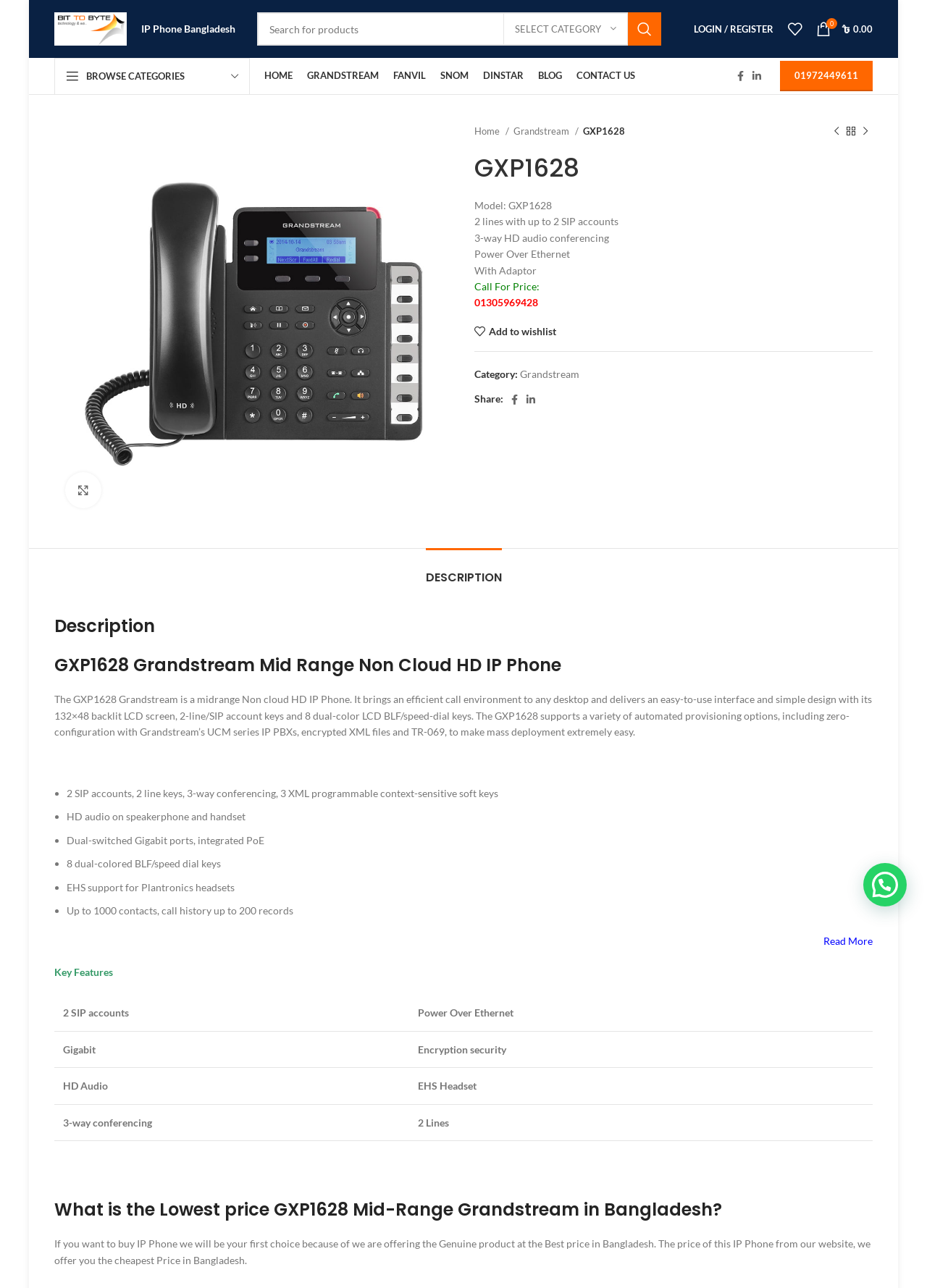Highlight the bounding box coordinates of the region I should click on to meet the following instruction: "Read more about the product description".

[0.888, 0.726, 0.941, 0.735]